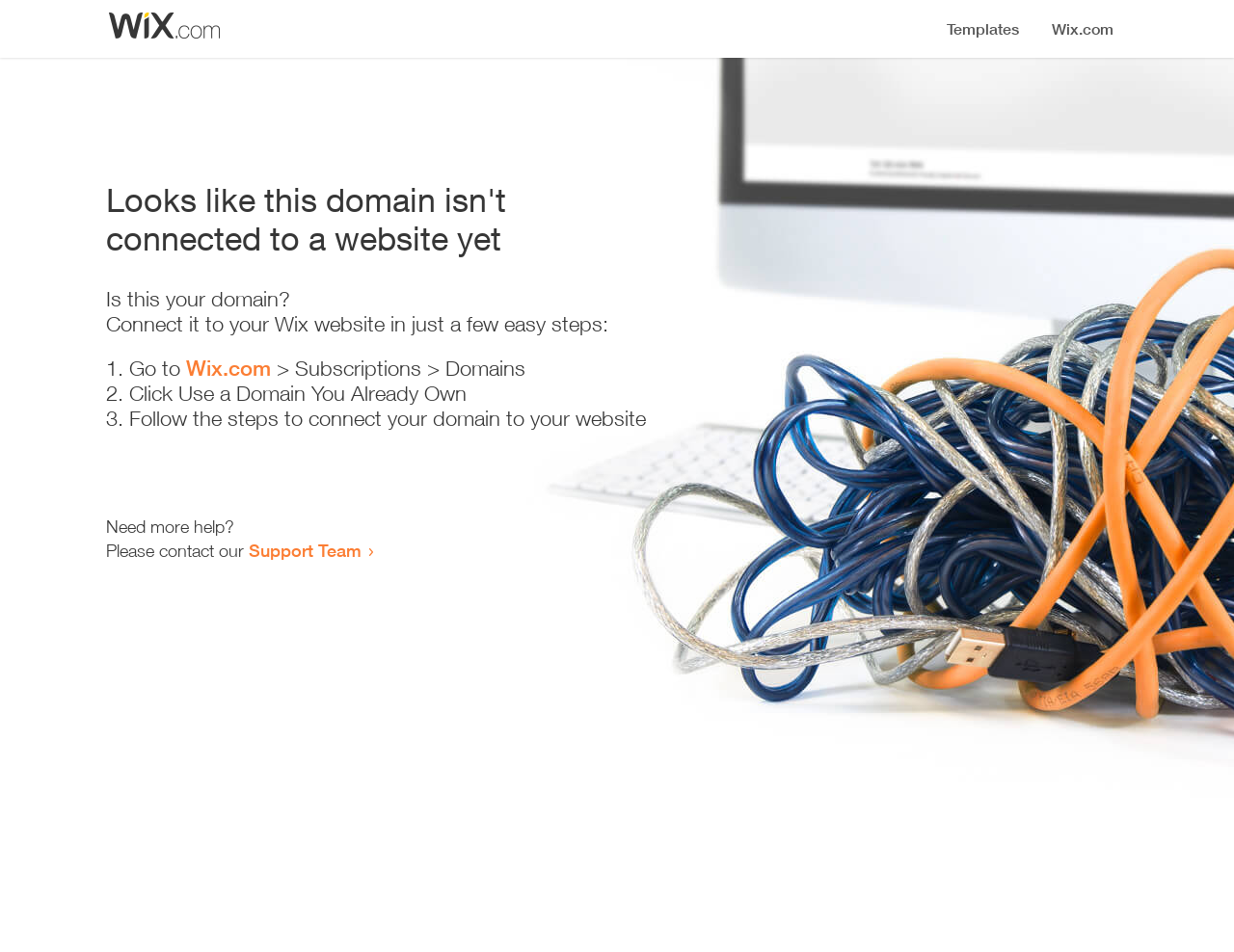How many steps are required to connect the domain?
Using the image as a reference, answer the question with a short word or phrase.

3